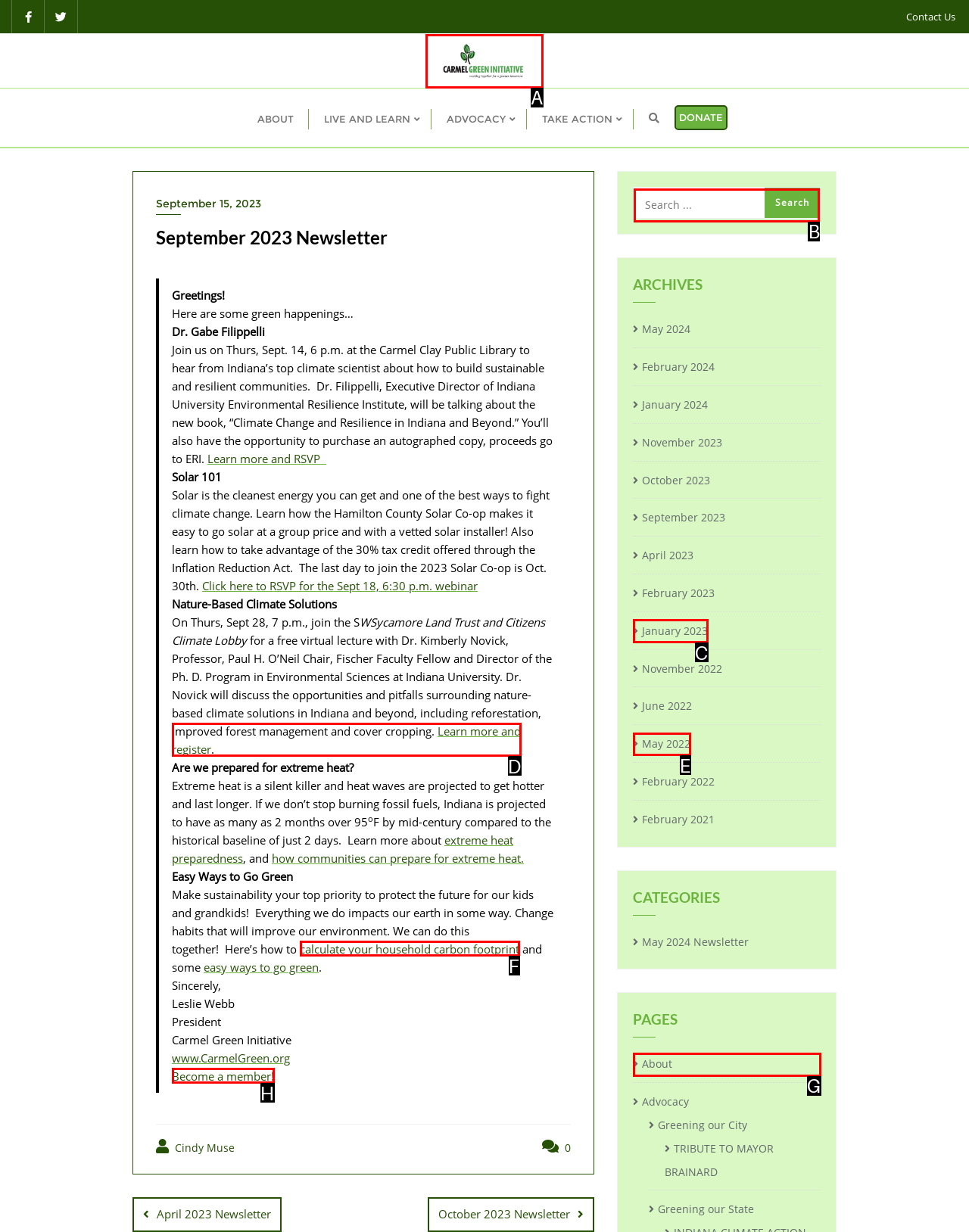Select the appropriate HTML element that needs to be clicked to execute the following task: Search for something. Respond with the letter of the option.

B